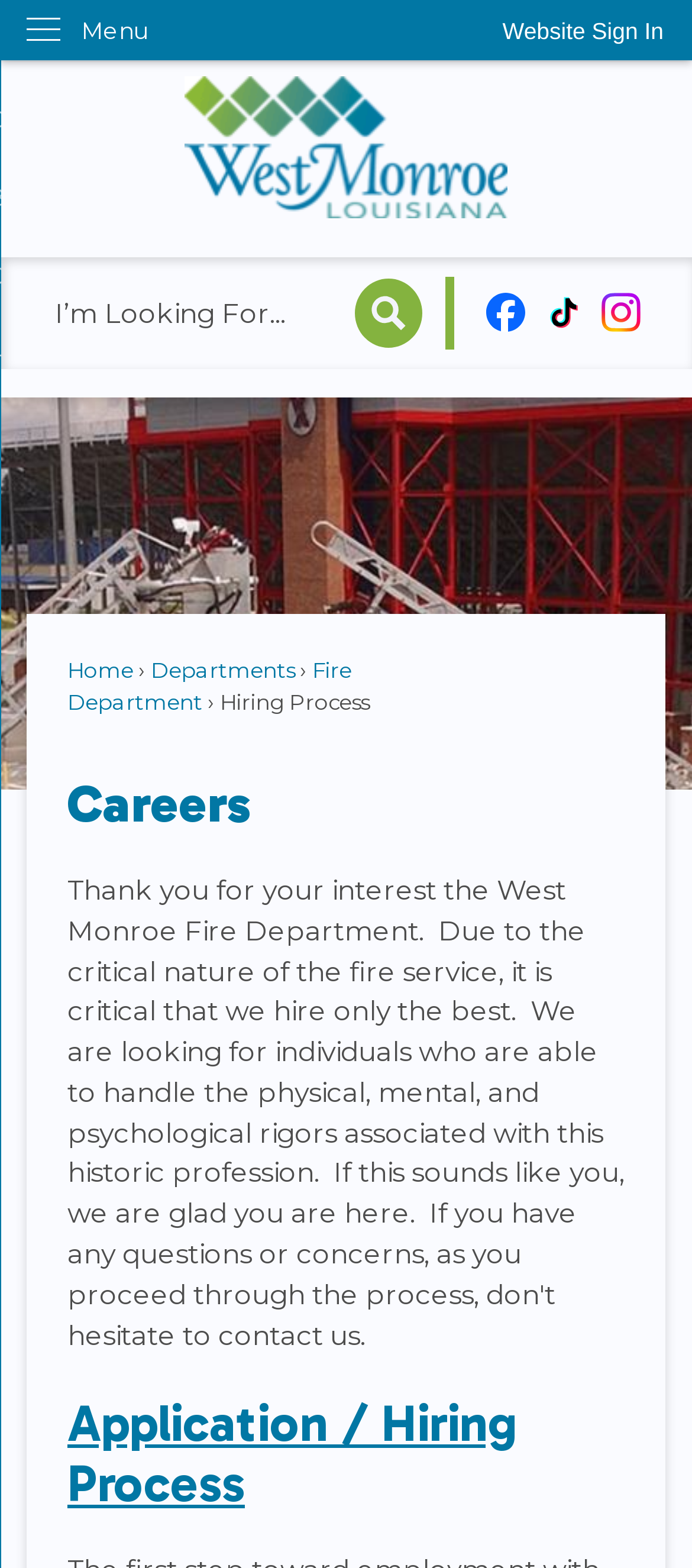Create a full and detailed caption for the entire webpage.

The webpage is about careers in West Monroe, LA. At the top left, there is a "Skip to Main Content" link. Next to it, on the top right, is a "Website Sign In" button. Below the sign-in button, there is a vertical menu with the label "Menu". 

Below the menu, there is a link to the West Monroe LA Homepage, accompanied by an image. 

On the top middle section, there is a search region with a search textbox and a "Go to Site Search" button, which has an associated image. 

To the right of the search region, there are three social media links: Facebook, Tiktok, and Instagram, each with its corresponding image.

Below the search region, there are several links and a static text. The links include "Home", "Departments", and "Fire Department". The static text is "Hiring Process". 

Further down, there is a heading that reads "Careers", spanning almost the entire width of the page. 

At the bottom of the page, there is another heading that reads "Application / Hiring Process", which is also quite wide.